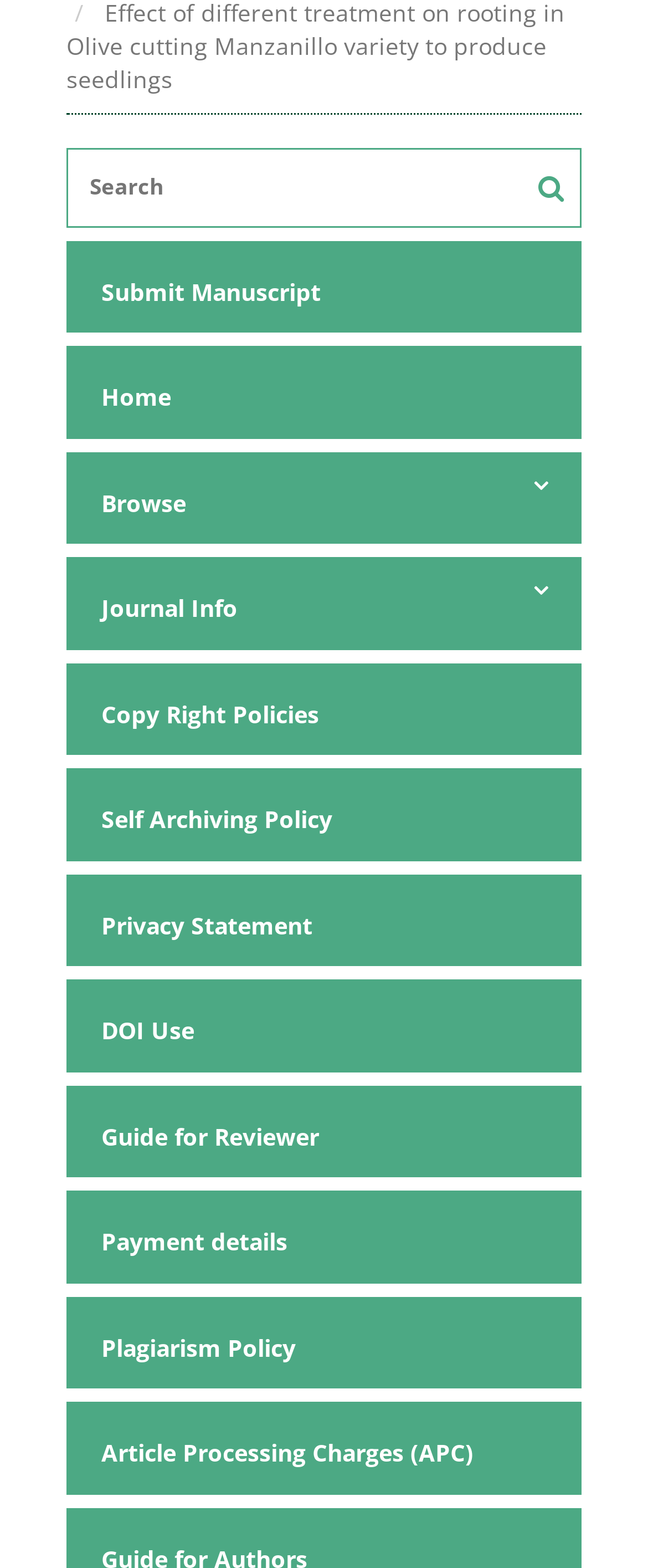Locate the UI element described by DOI Use in the provided webpage screenshot. Return the bounding box coordinates in the format (top-left x, top-left y, bottom-right x, bottom-right y), ensuring all values are between 0 and 1.

[0.136, 0.639, 0.79, 0.677]